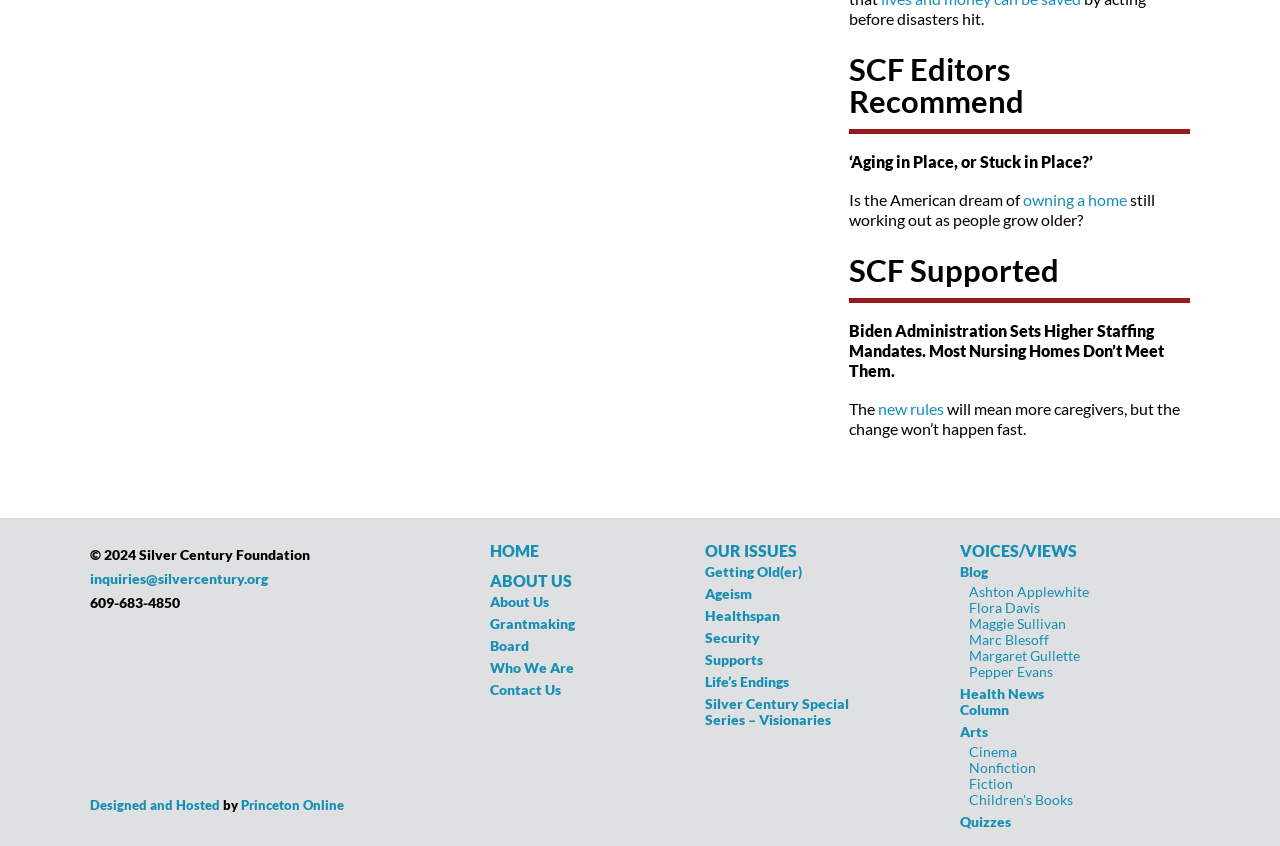Using the element description provided, determine the bounding box coordinates in the format (top-left x, top-left y, bottom-right x, bottom-right y). Ensure that all values are floating point numbers between 0 and 1. Element description: Arts

[0.75, 0.855, 0.772, 0.875]